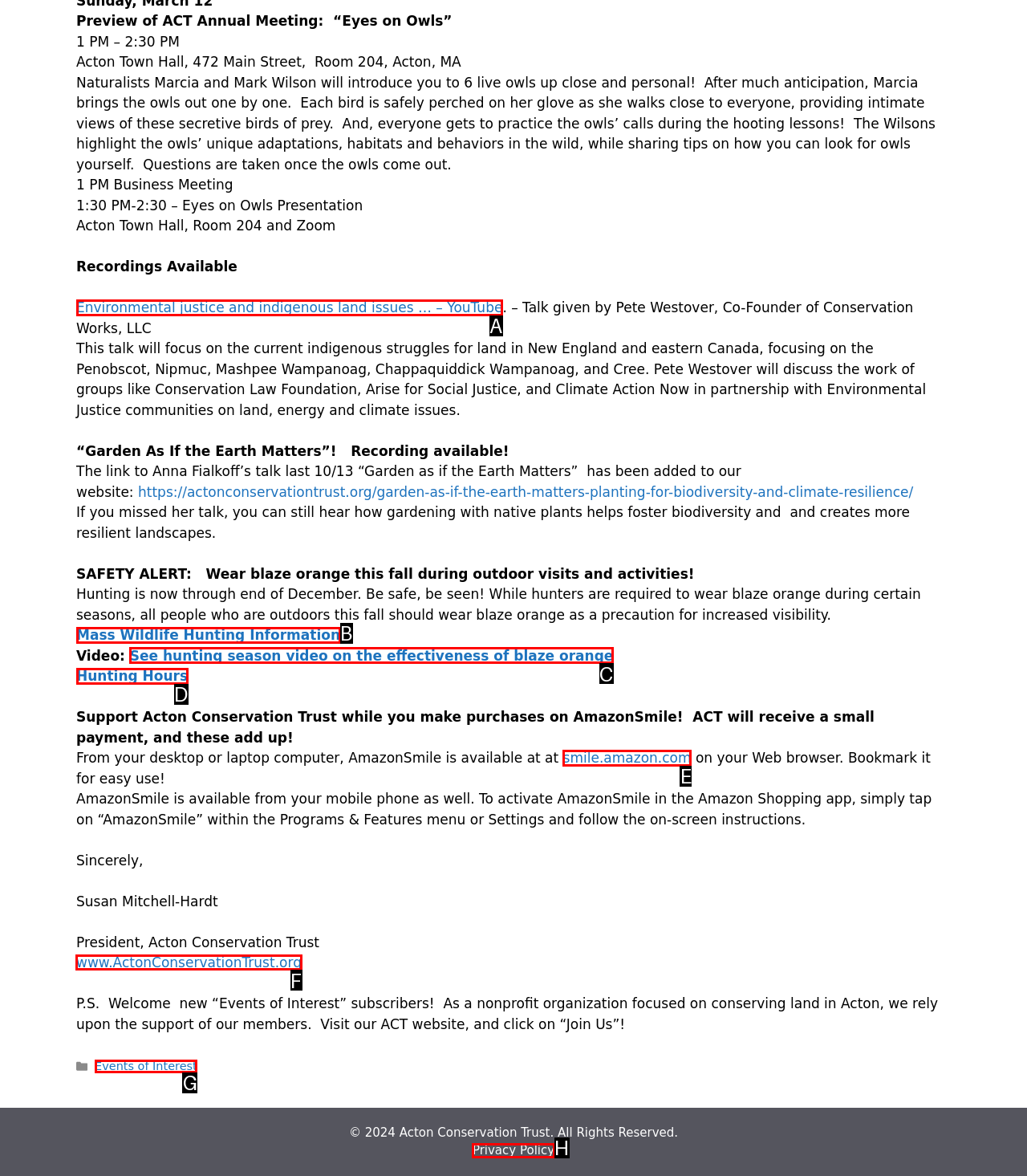Identify the correct choice to execute this task: Go to the Acton Conservation Trust website
Respond with the letter corresponding to the right option from the available choices.

F